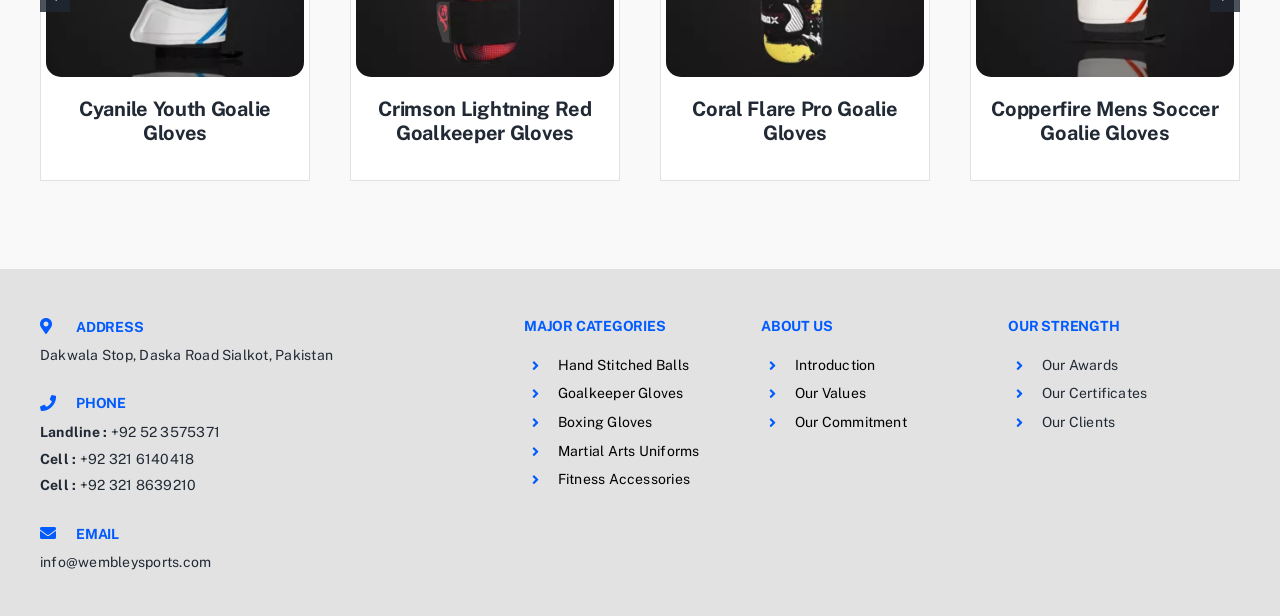Determine the bounding box coordinates for the HTML element mentioned in the following description: "City Finances & Budget". The coordinates should be a list of four floats ranging from 0 to 1, represented as [left, top, right, bottom].

None